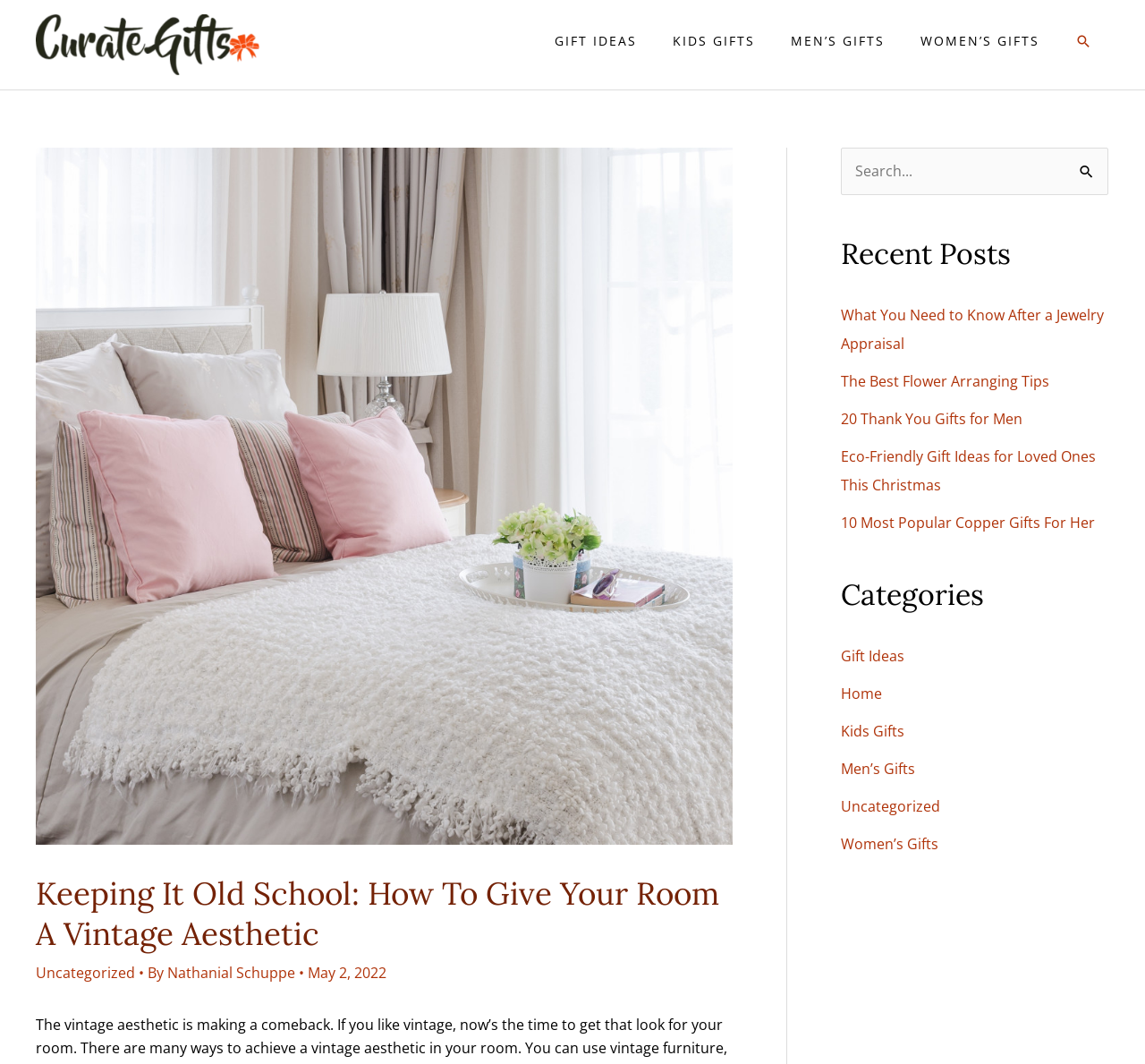Give a one-word or phrase response to the following question: What is the title of the main article?

Keeping It Old School: How To Give Your Room A Vintage Aesthetic